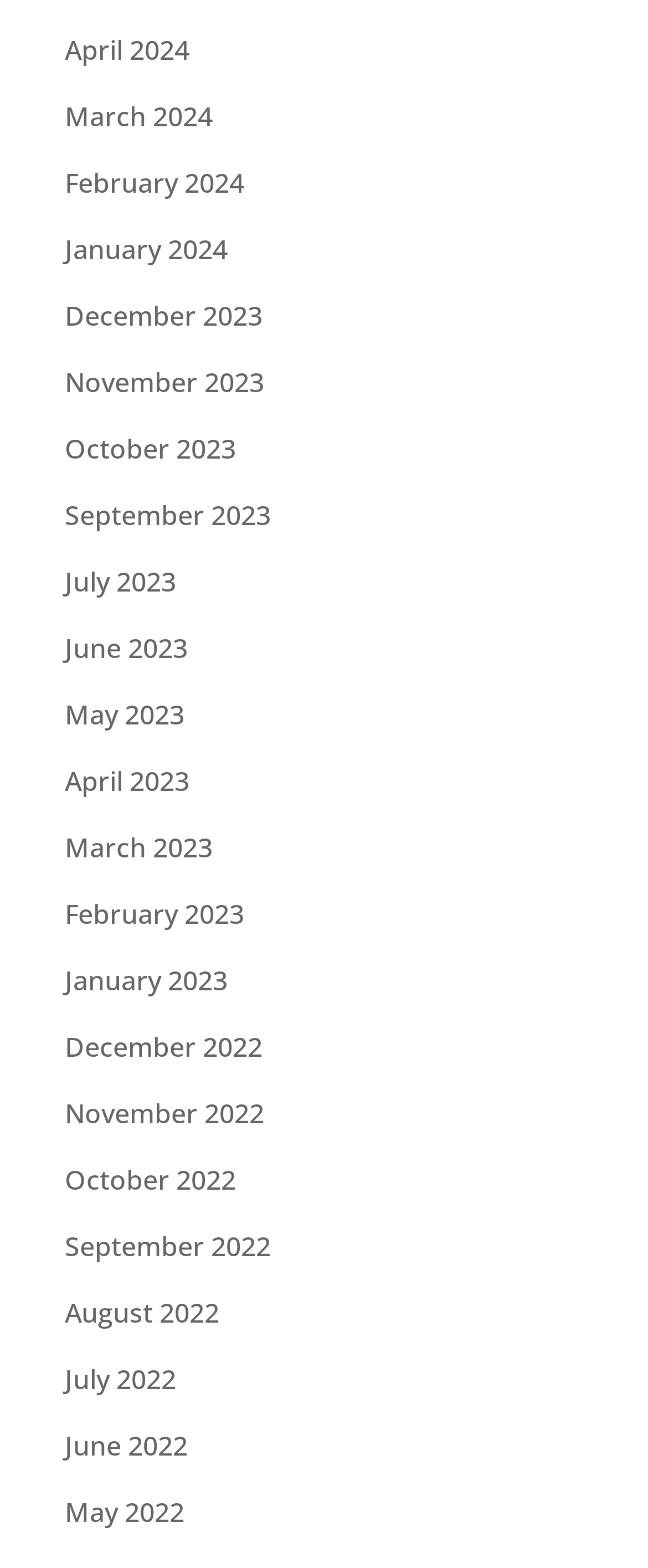Identify the bounding box coordinates of the clickable region required to complete the instruction: "check January 2022". The coordinates should be given as four float numbers within the range of 0 and 1, i.e., [left, top, right, bottom].

[0.1, 0.613, 0.351, 0.636]